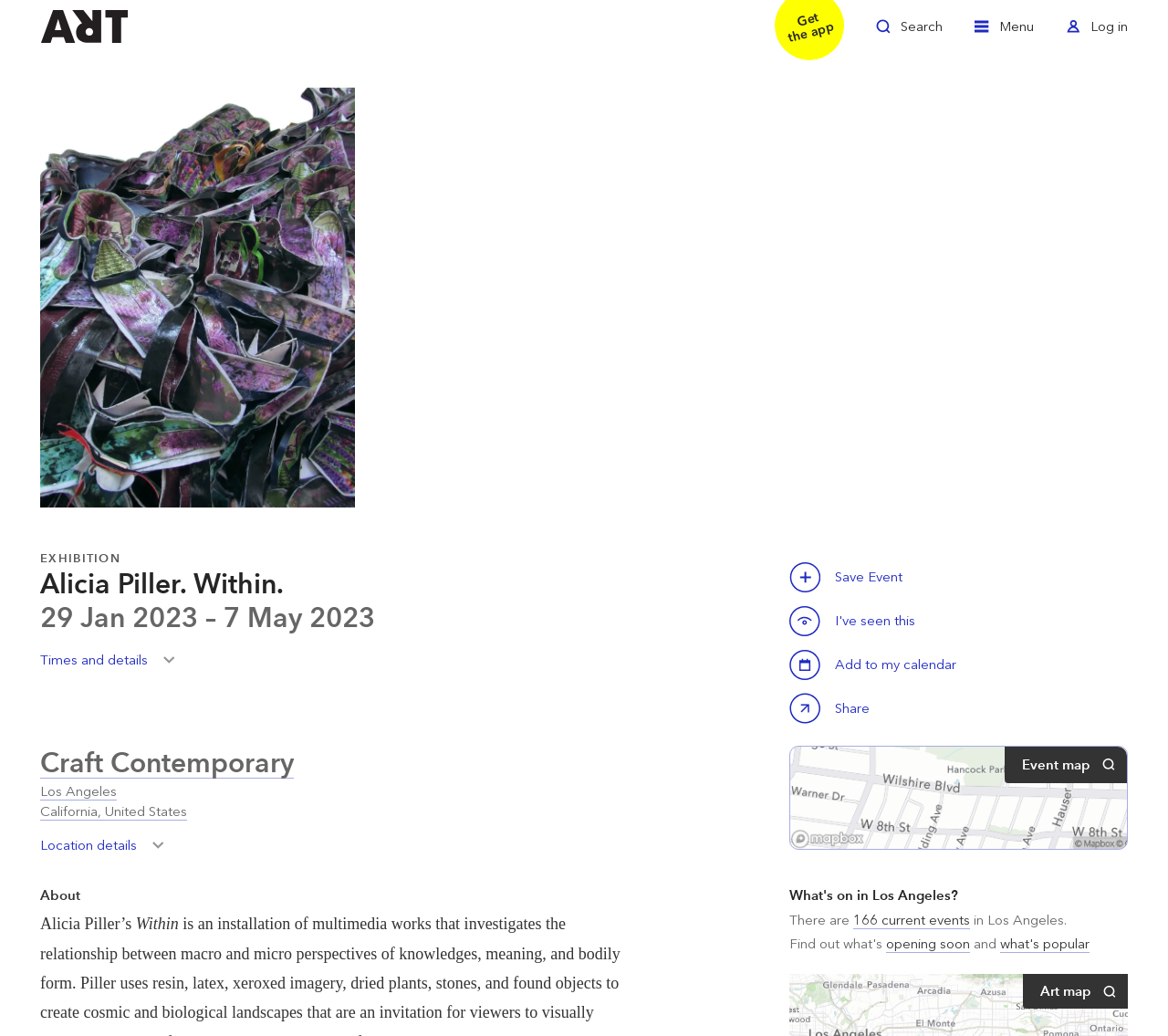Provide the bounding box coordinates, formatted as (top-left x, top-left y, bottom-right x, bottom-right y), with all values being floating point numbers between 0 and 1. Identify the bounding box of the UI element that matches the description: opening soon

[0.759, 0.903, 0.831, 0.919]